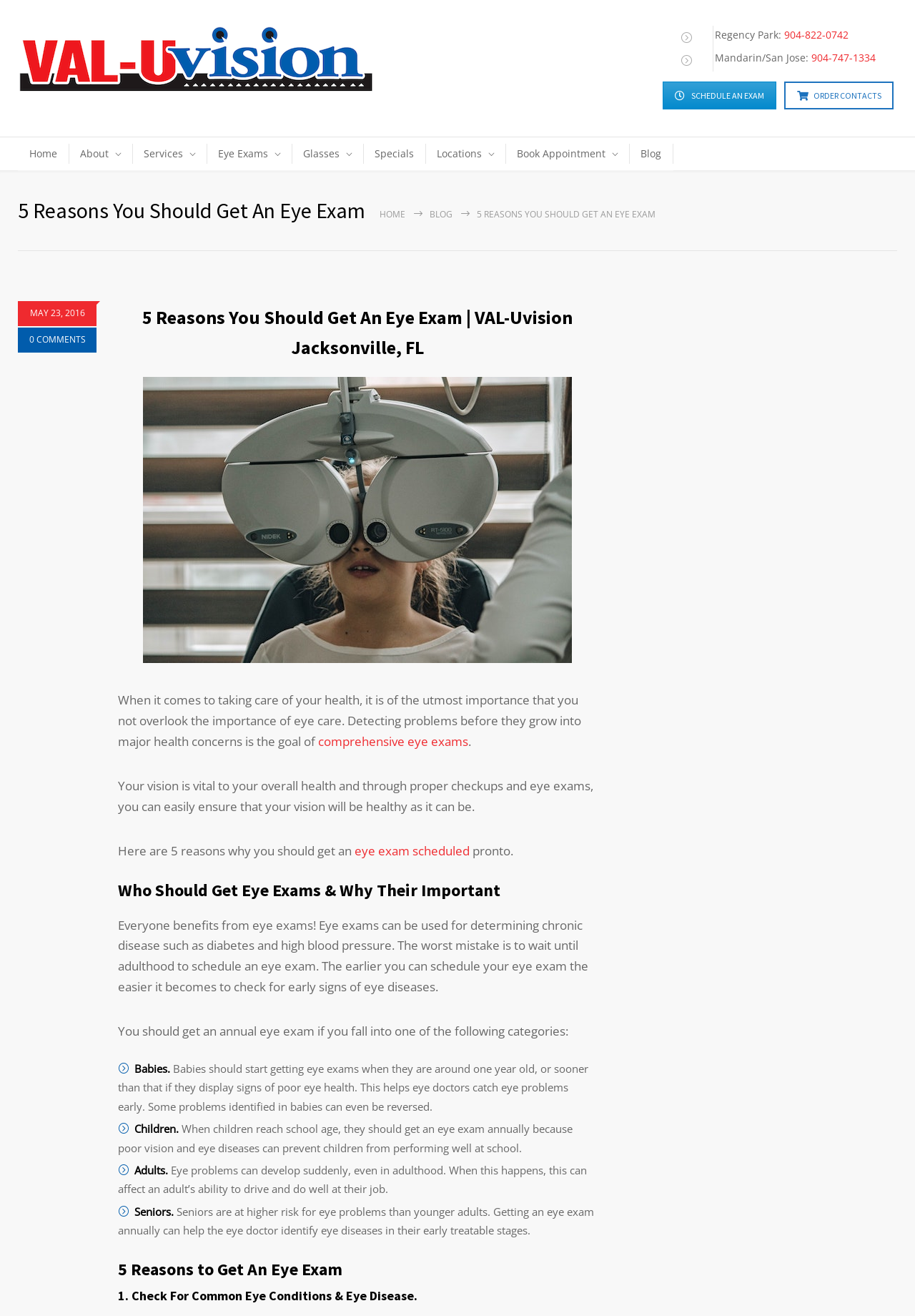What is the phone number for the Mandarin/San Jose location?
Using the details from the image, give an elaborate explanation to answer the question.

I found the answer by looking at the top-right section of the webpage, where the contact information for different locations is listed. The phone number for the Mandarin/San Jose location is 904-747-1334.